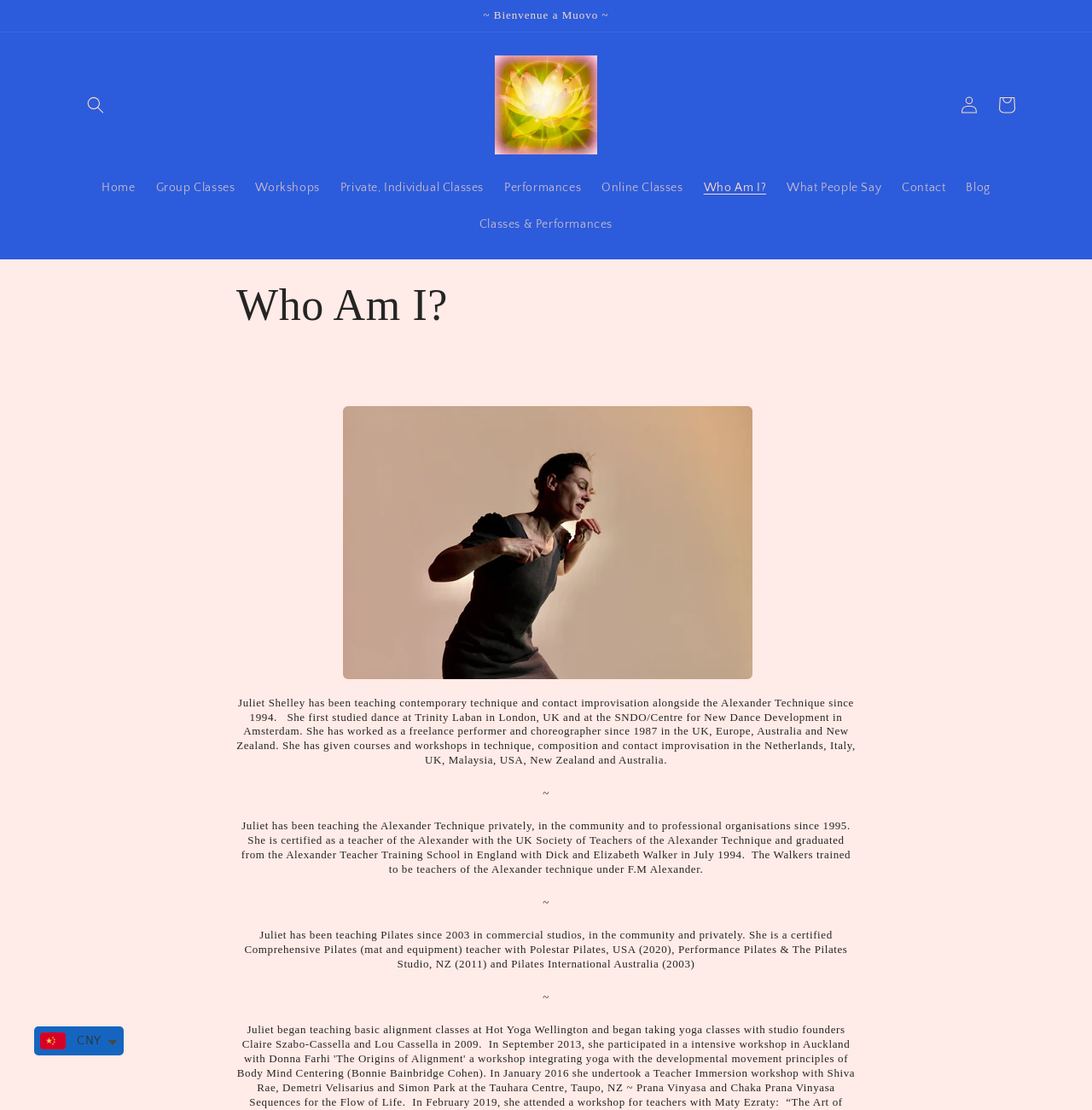Identify the bounding box for the described UI element. Provide the coordinates in (top-left x, top-left y, bottom-right x, bottom-right y) format with values ranging from 0 to 1: Classes & Performances

[0.43, 0.186, 0.57, 0.218]